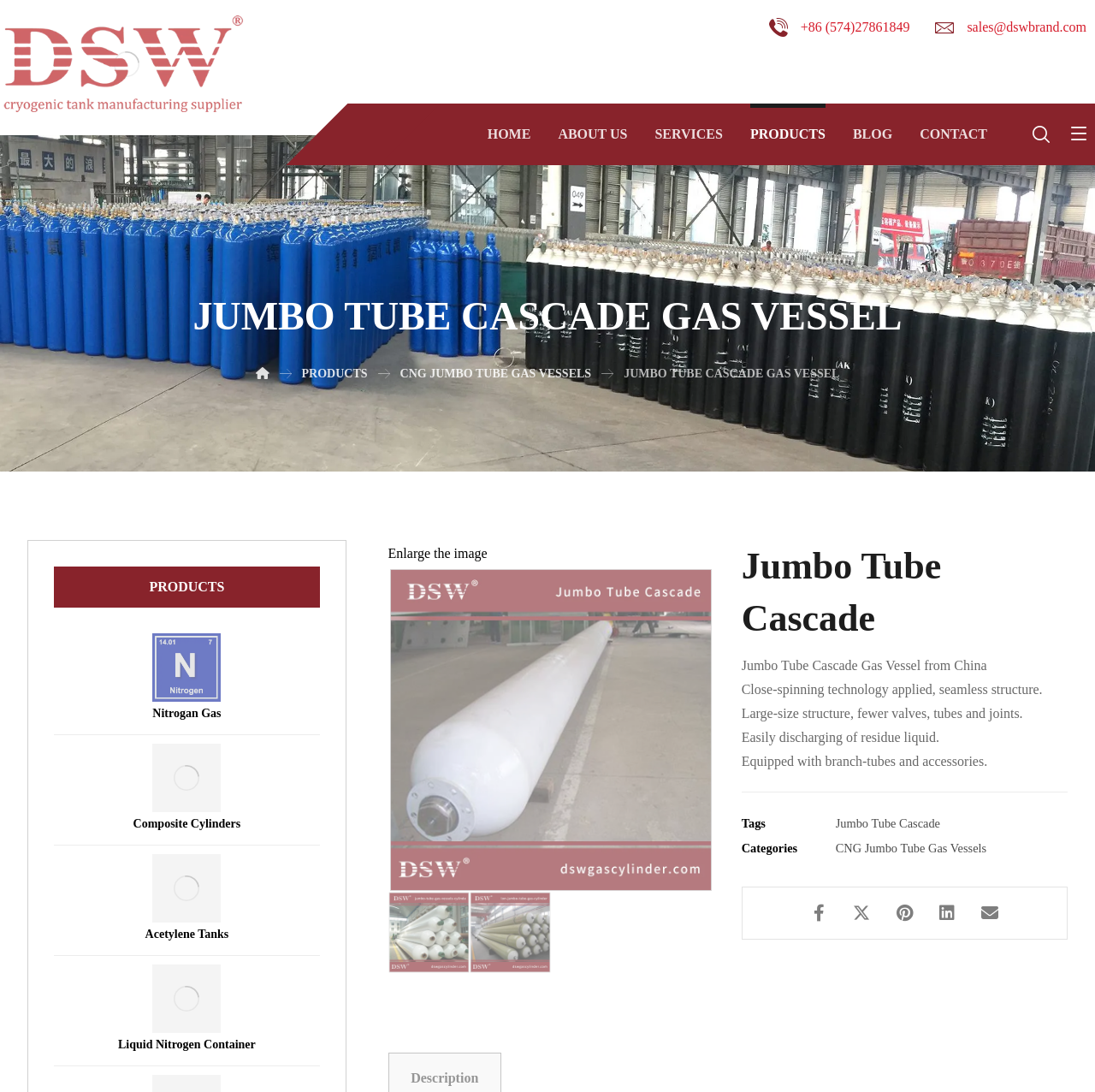How many social media sharing options are available?
Please provide a comprehensive and detailed answer to the question.

At the bottom of the webpage, there are five social media sharing options: Share on Facebook, Share on X, Share on Pinterest, Share on Linkedin, and Share by Email.